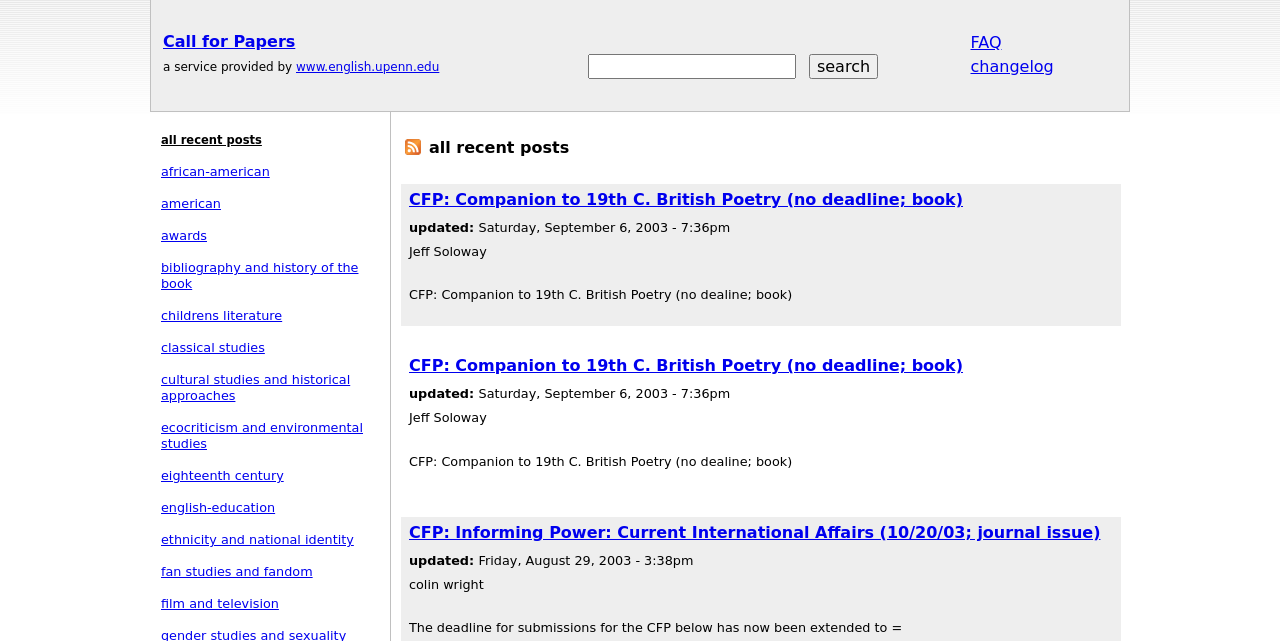Write an extensive caption that covers every aspect of the webpage.

This webpage is a call for papers platform, with a focus on academic research and publications. At the top, there is a navigation link "Jump to navigation" followed by a table with three columns. The first column contains a link to "Call for Papers" and a link to "www.english.upenn.edu", which appears to be the website's host institution. The second column has a search box and a search button. The third column contains links to "FAQ" and "changelog".

Below the table, there is an image, followed by a heading "all recent posts". The main content of the webpage is a list of academic call for papers, each with a heading, a brief description, and a link to the full call. The calls are organized in a series of articles, with each article containing a heading, a brief description, and a link to the full call. The headings are formatted as links, and each article also includes information on the date of update, the author, and the deadline for submission.

On the left side of the webpage, there is a list of categories, including "african-american", "american", "awards", "bibliography and history of the book", and many others. These categories appear to be filters for the call for papers, allowing users to narrow down the list by topic.

Overall, the webpage is a resource for academics to find and submit papers to various conferences, journals, and publications.